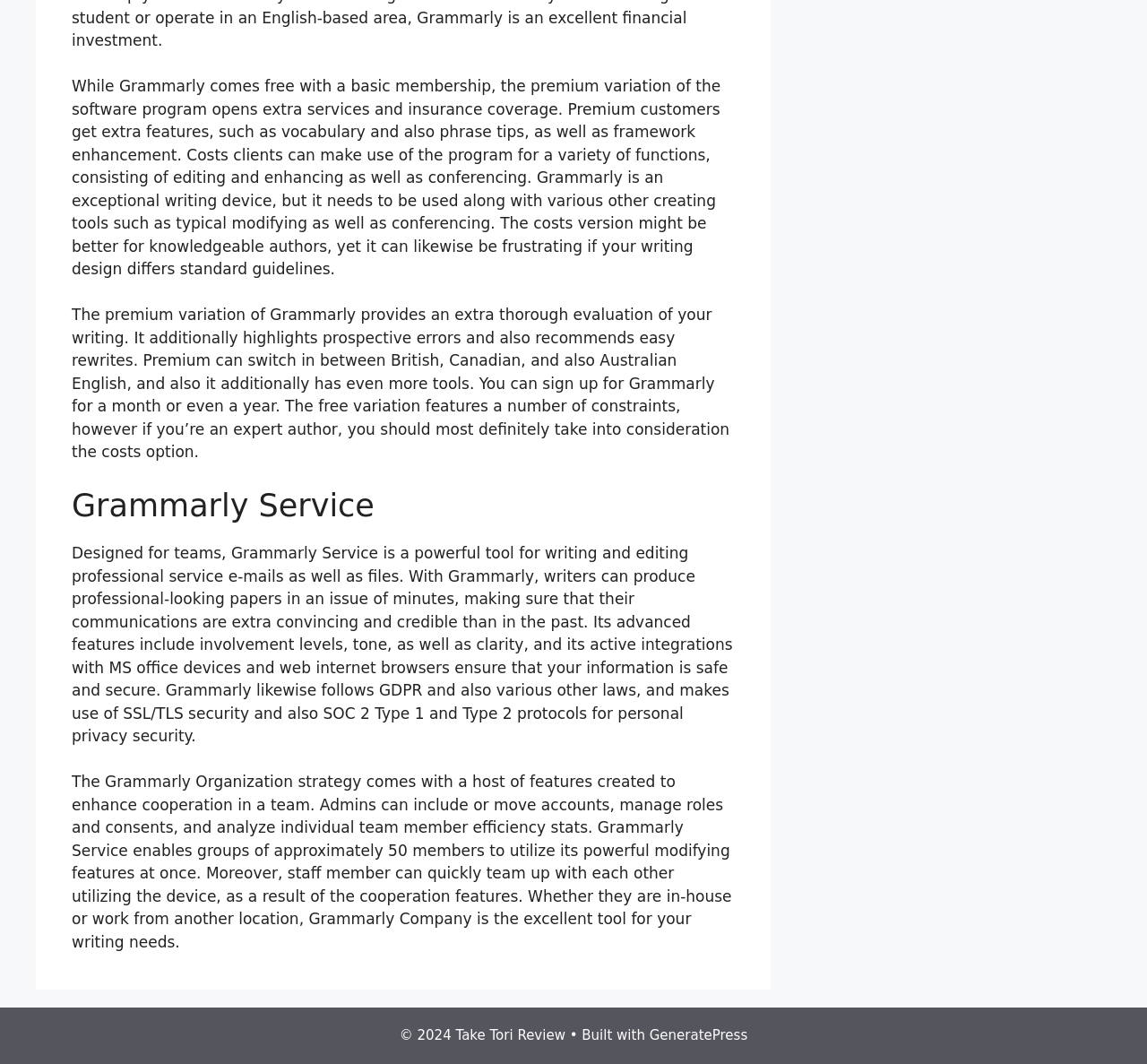What is the purpose of Grammarly Service?
Based on the image, answer the question in a detailed manner.

Based on the text, Grammarly Service is designed for teams, which suggests that it is a tool for collaborative writing and editing, particularly for professional service emails and documents.